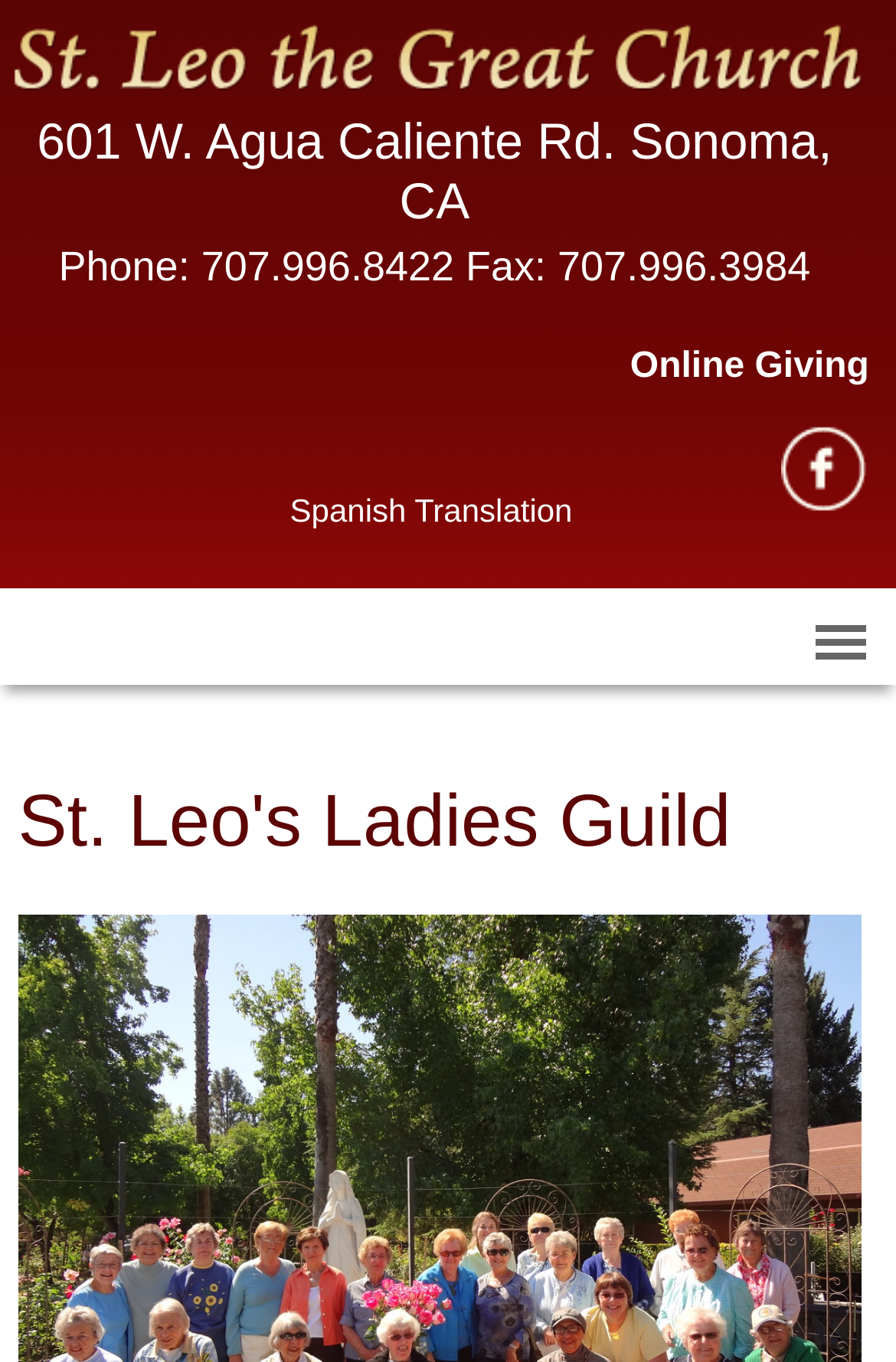Reply to the question with a single word or phrase:
What is the phone number of St. Leo the Great Church?

707.996.8422